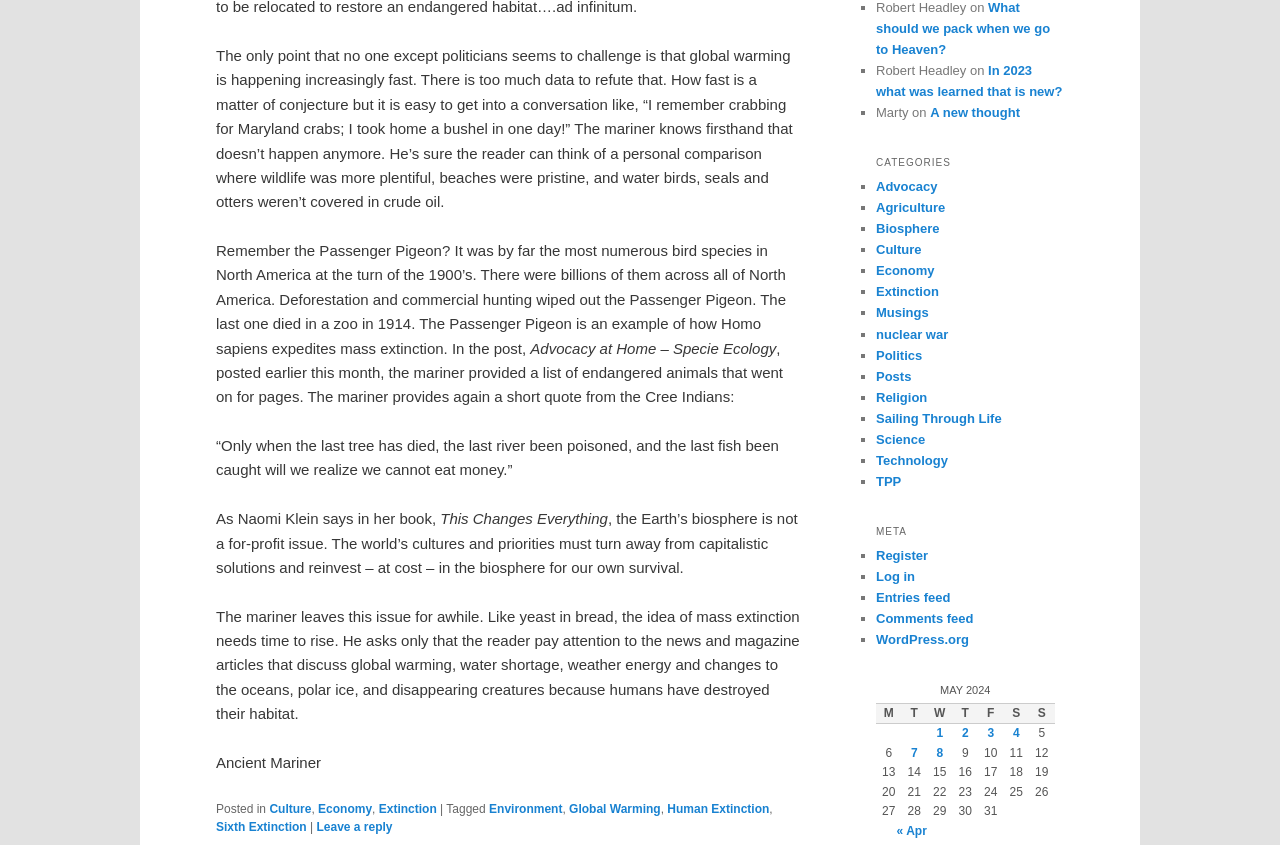Using the provided element description: "Sailing Through Life", determine the bounding box coordinates of the corresponding UI element in the screenshot.

[0.684, 0.486, 0.783, 0.504]